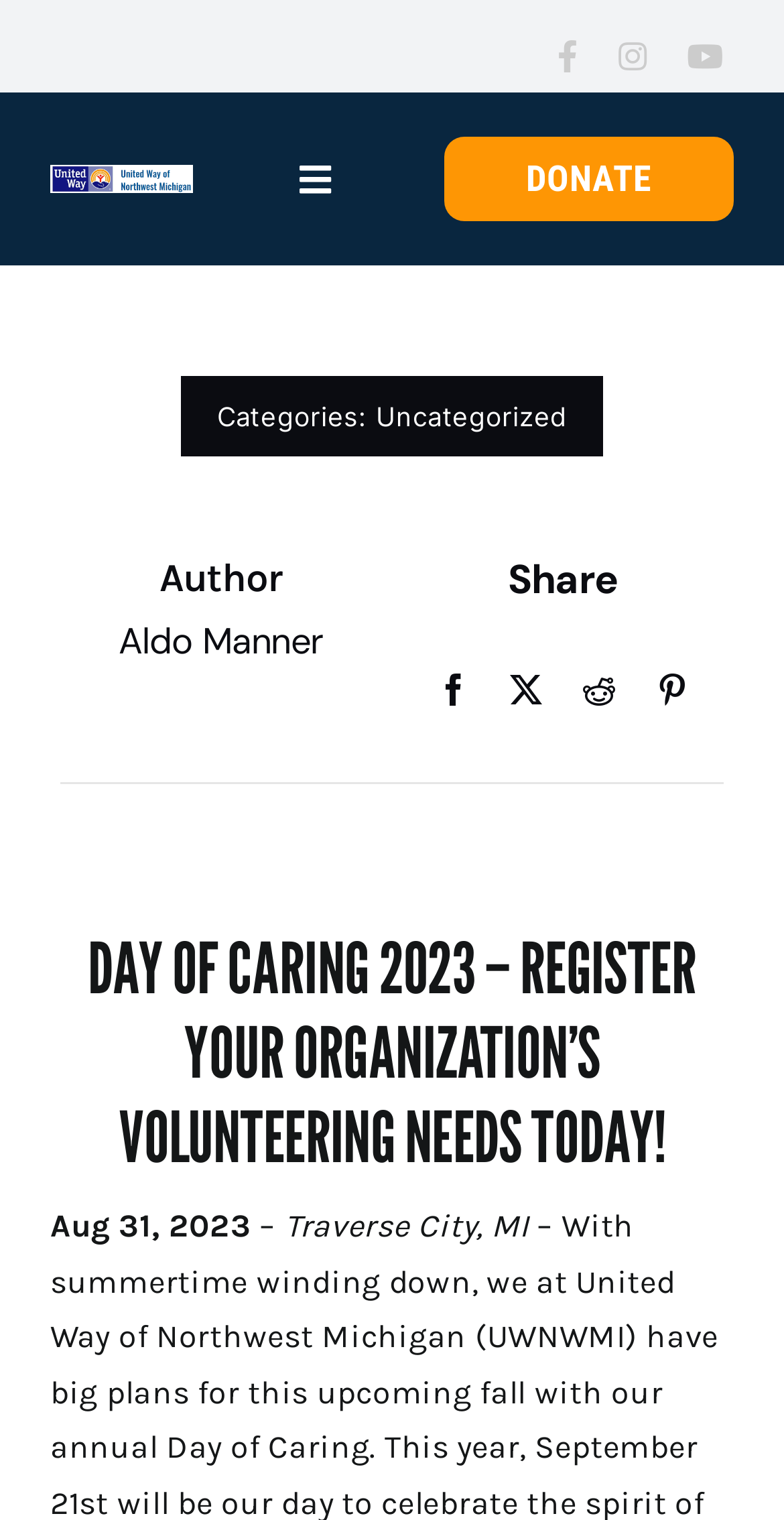Locate the bounding box coordinates of the UI element described by: "Give". The bounding box coordinates should consist of four float numbers between 0 and 1, i.e., [left, top, right, bottom].

[0.0, 0.246, 1.0, 0.332]